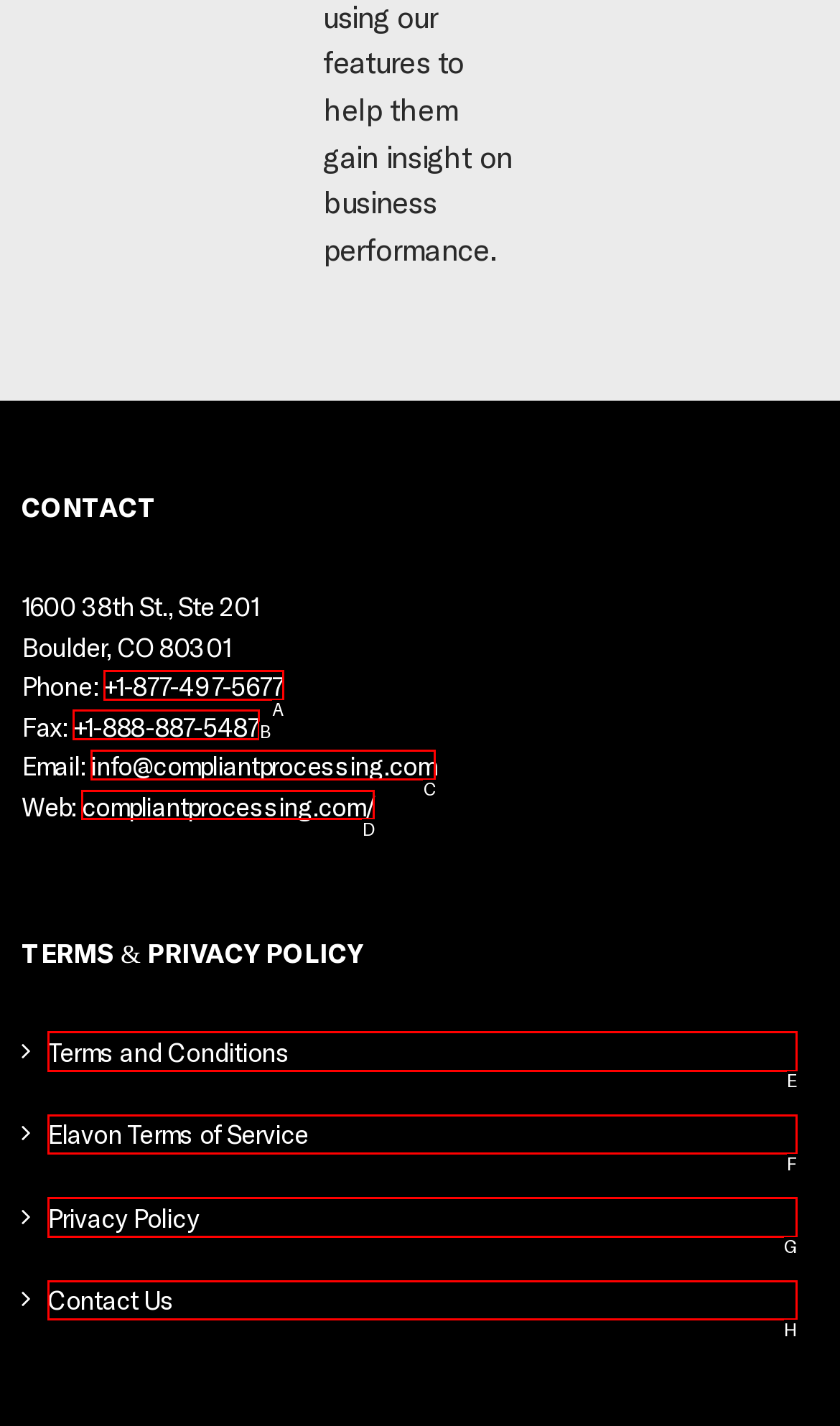Determine the letter of the UI element that you need to click to perform the task: Visit the website.
Provide your answer with the appropriate option's letter.

D